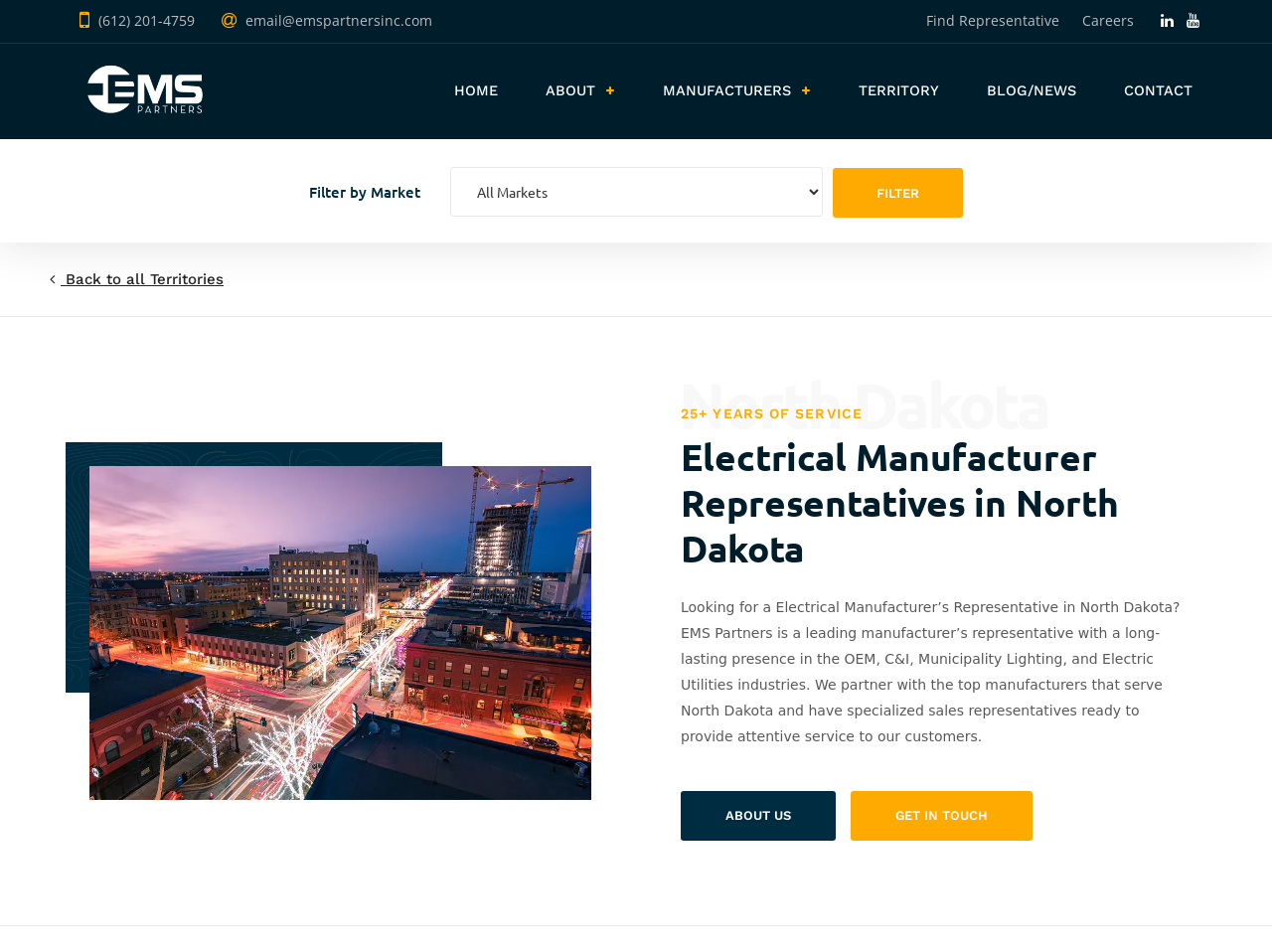Identify the coordinates of the bounding box for the element that must be clicked to accomplish the instruction: "Filter by market".

[0.354, 0.175, 0.647, 0.228]